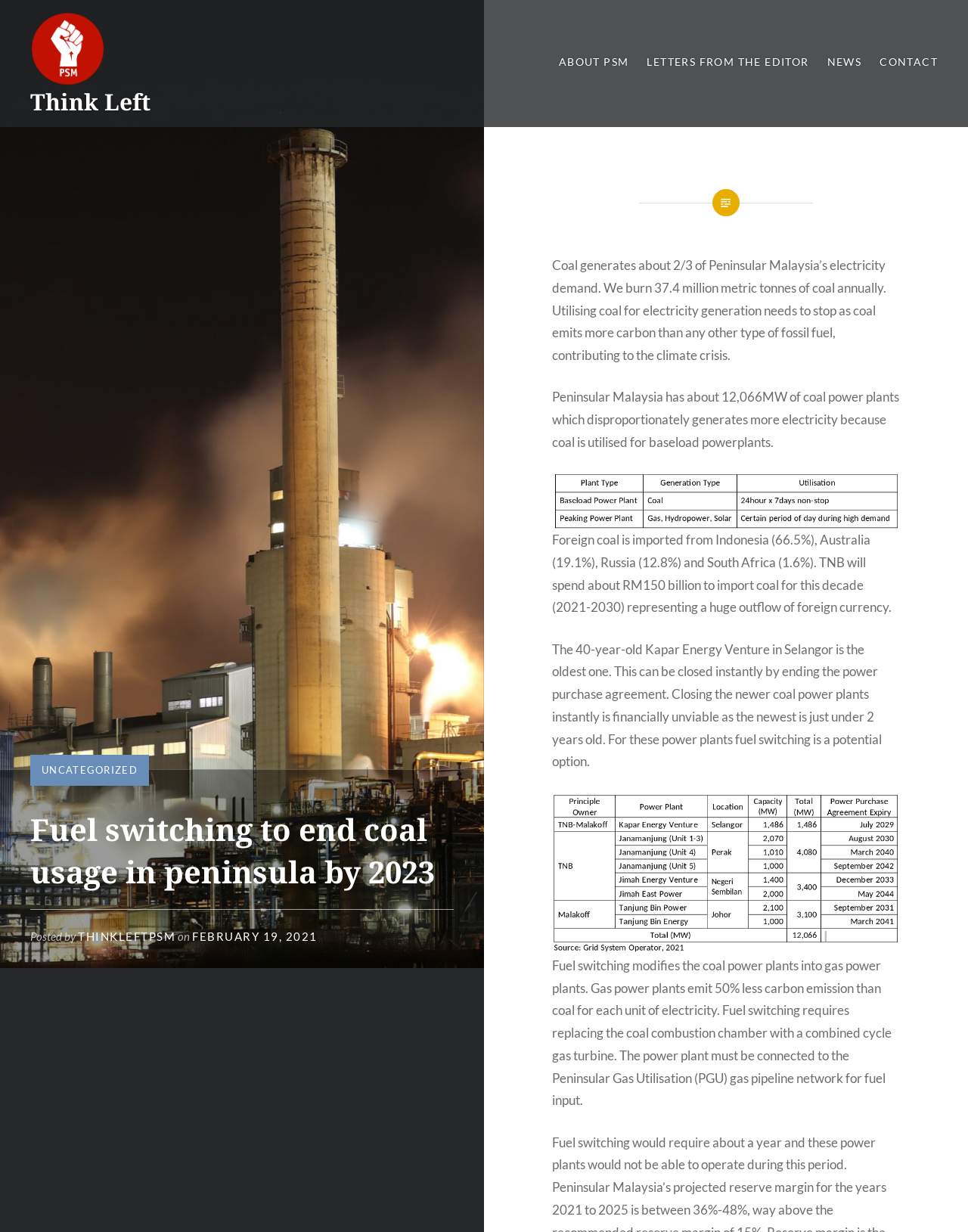Based on the element description: "parent_node: Think Left", identify the UI element and provide its bounding box coordinates. Use four float numbers between 0 and 1, [left, top, right, bottom].

[0.031, 0.06, 0.116, 0.073]